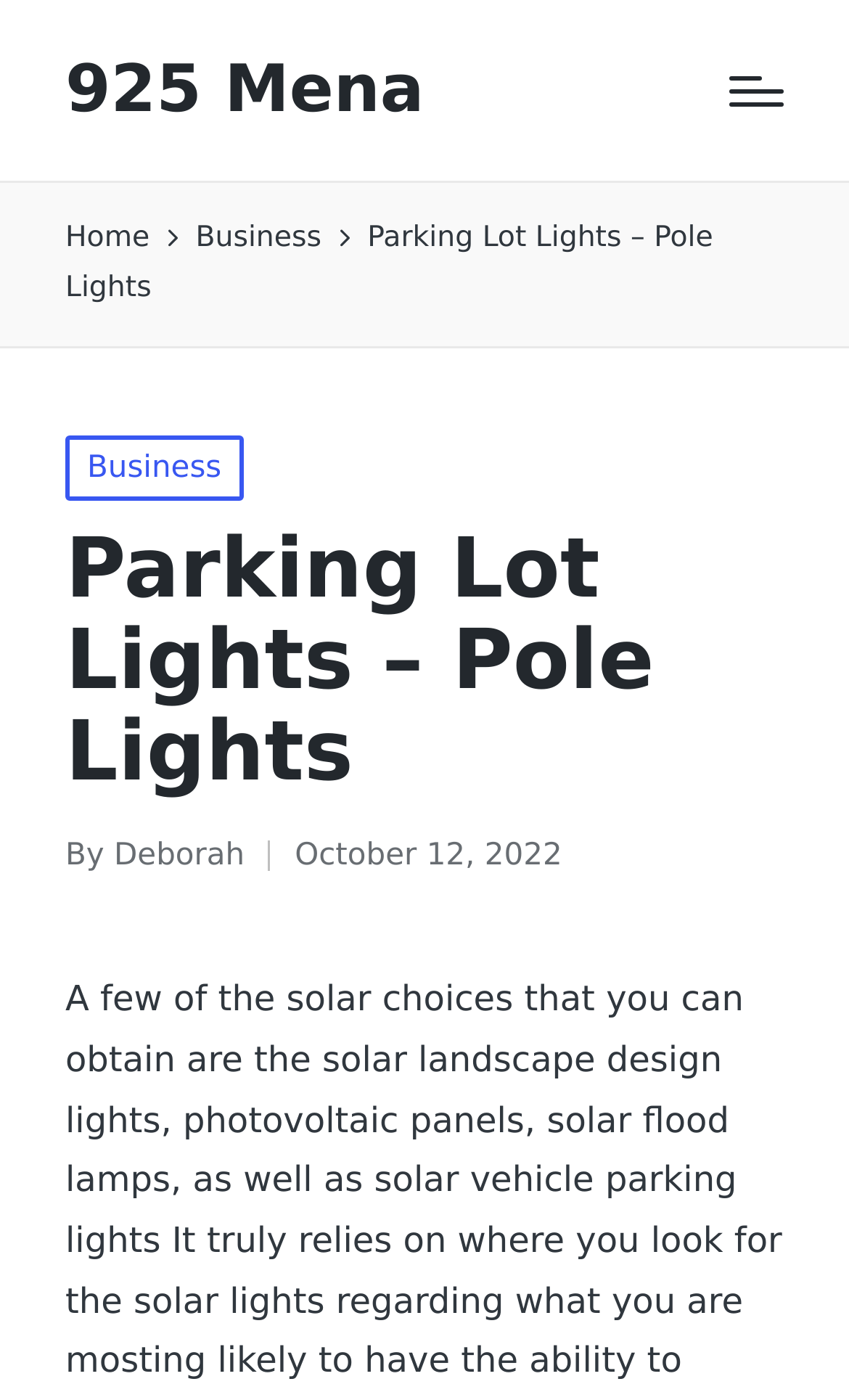What is the category of the current article?
Use the image to answer the question with a single word or phrase.

Business